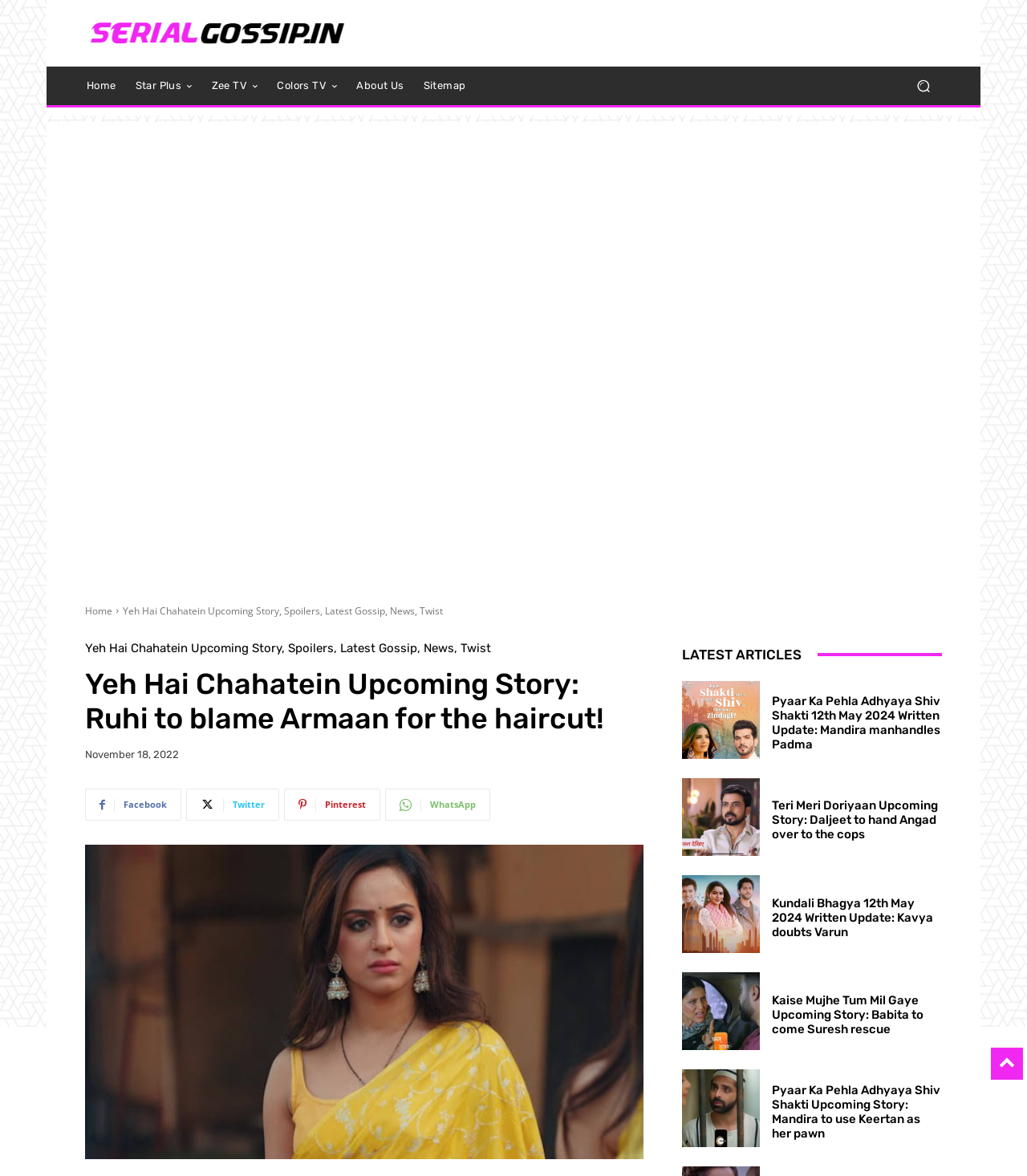What is the date of the latest article?
Using the image, provide a detailed and thorough answer to the question.

I found the answer by looking at the time element, which is displayed next to the title of the latest article. The date is November 18, 2022, which is indicated by the StaticText element with the text 'November 18, 2022'.